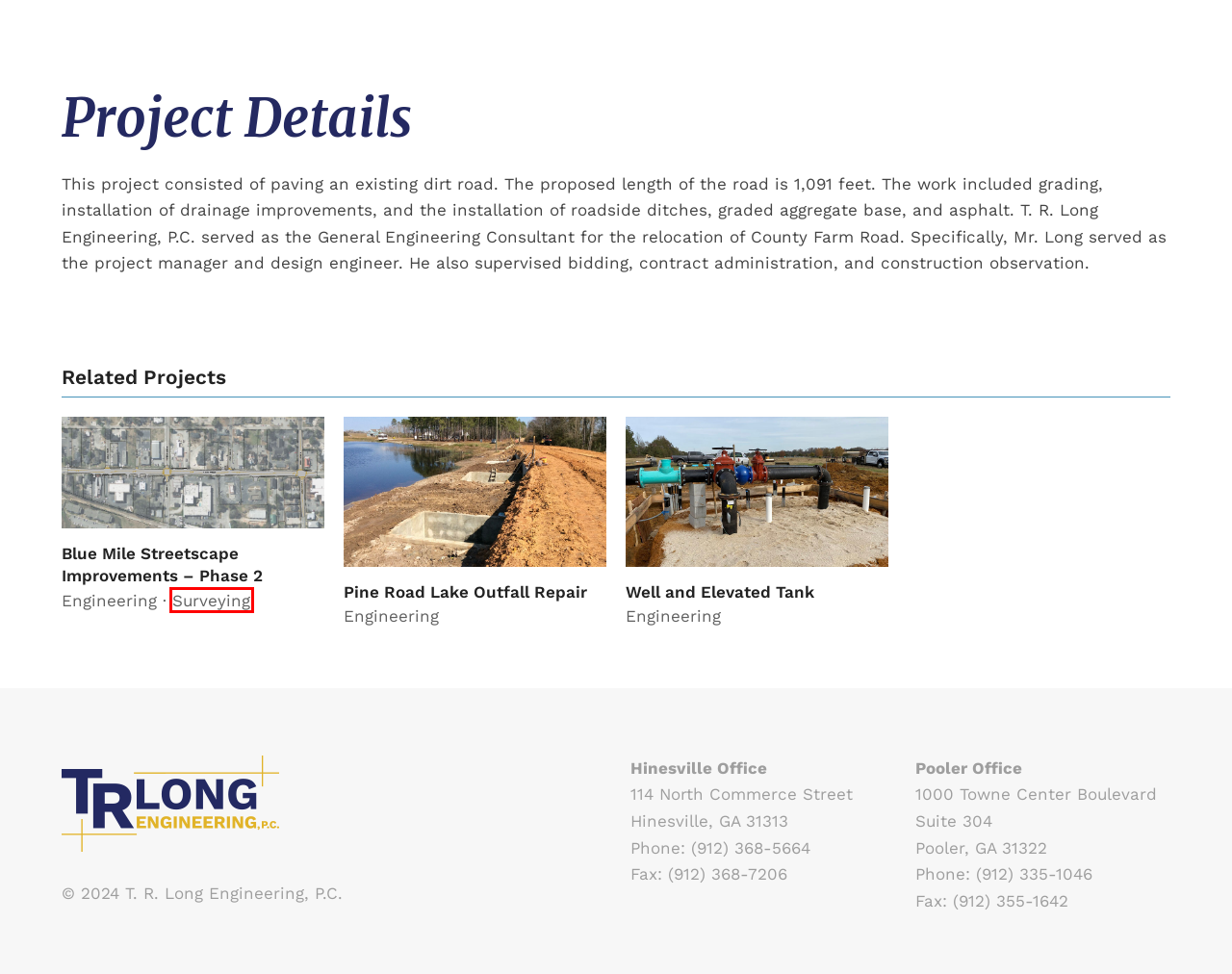You are looking at a webpage screenshot with a red bounding box around an element. Pick the description that best matches the new webpage after interacting with the element in the red bounding box. The possible descriptions are:
A. Full Service Civil Engineering Firm - T. R. Long Engineering, P. C.
B. Bidding - T. R. Long Engineering, P. C.
C. Well and Elevated Tank - T. R. Long Engineering, P. C.
D. Engineering Archives - T. R. Long Engineering, P. C.
E. Surveying Archives - T. R. Long Engineering, P. C.
F. Blue Mile Streetscape Improvements - Phase 2 - T. R. Long Engineering, P. C.
G. Civil Engineering Projects - T. R. Long Engineering, P. C. - Hinesville, GA
H. Pine Road Lake Outfall Repair - T. R. Long Engineering, P. C.

E